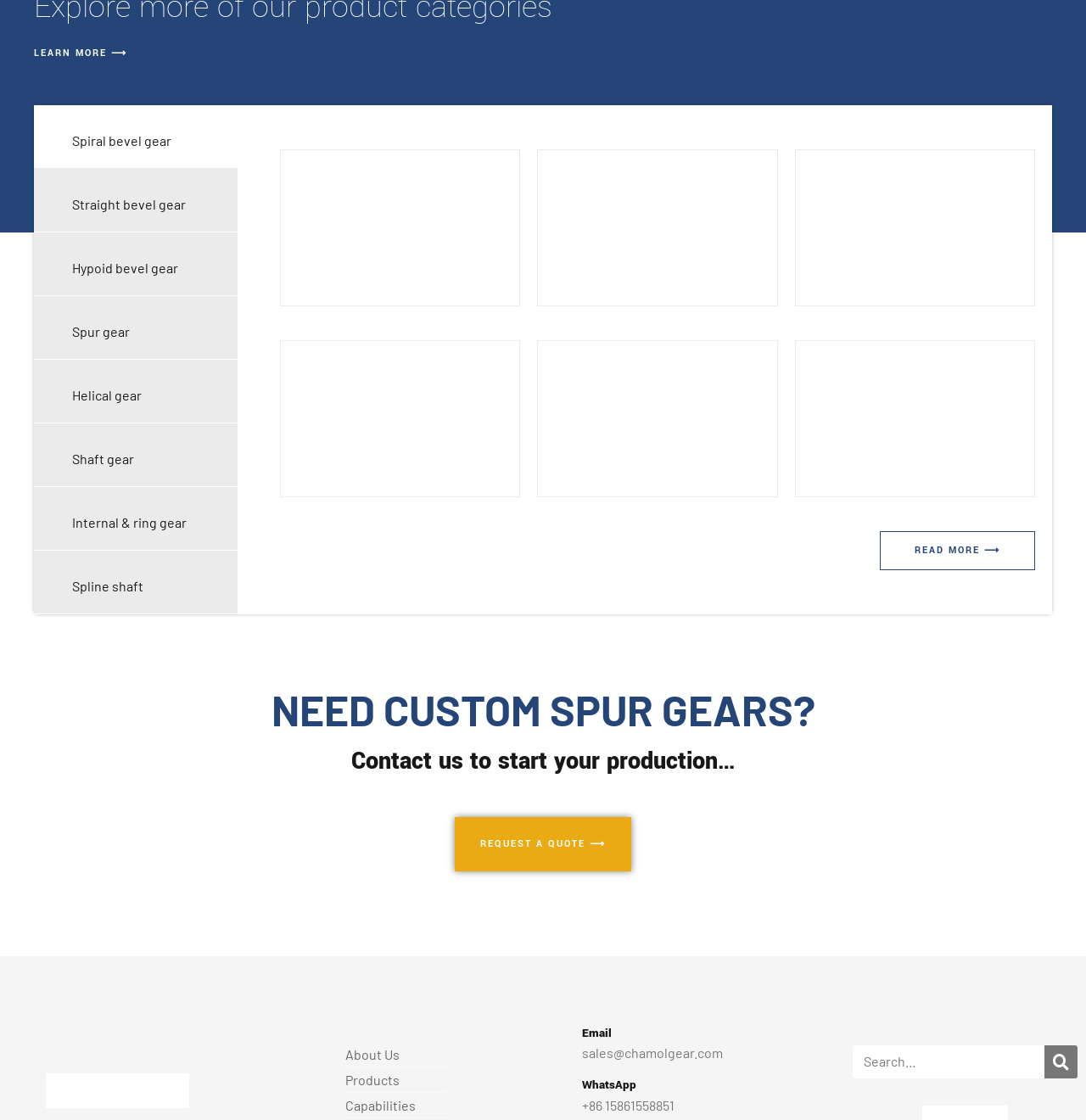Could you specify the bounding box coordinates for the clickable section to complete the following instruction: "Search for something"?

[0.785, 0.933, 0.992, 0.963]